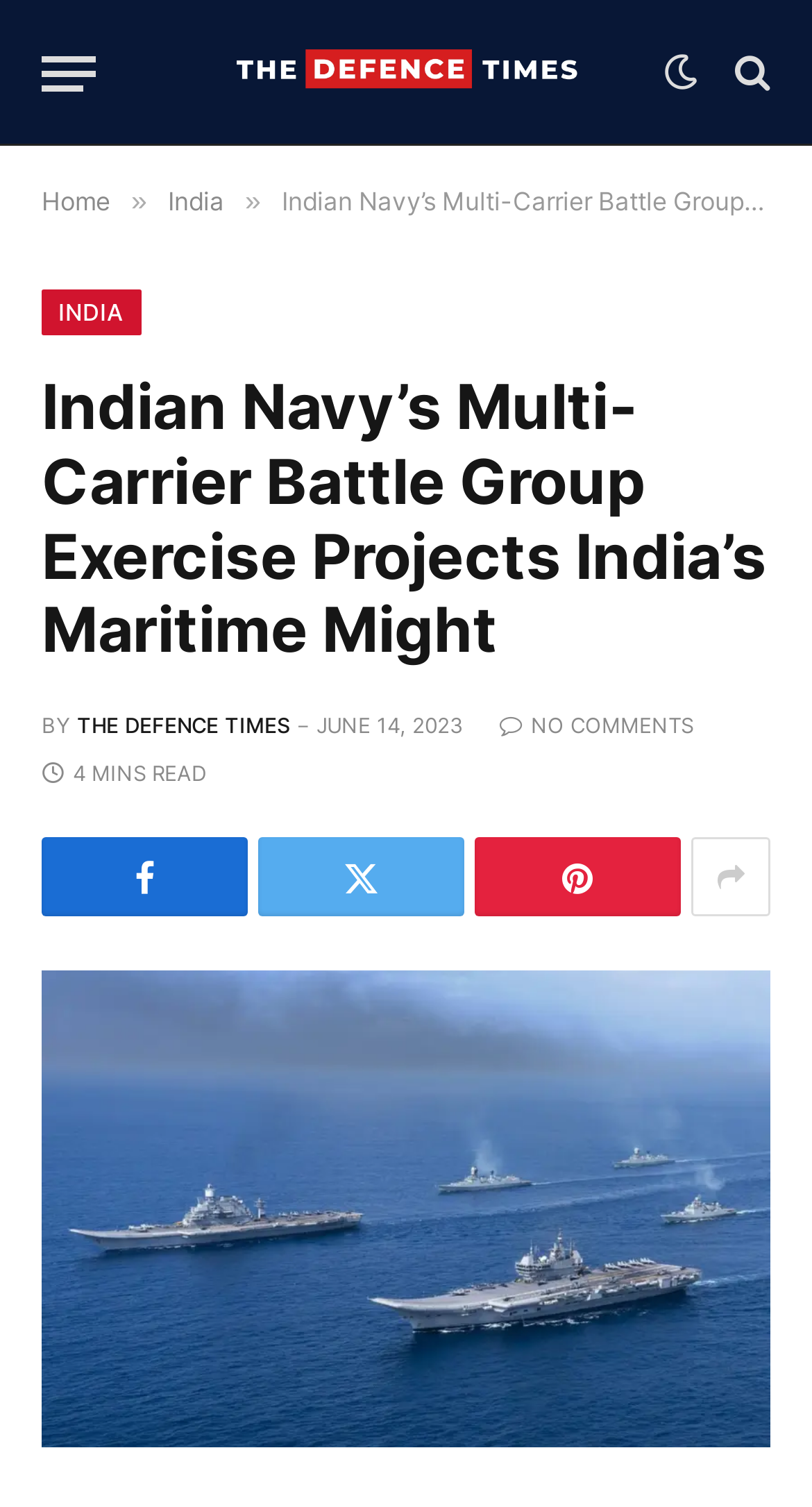Please identify the bounding box coordinates of where to click in order to follow the instruction: "Click the 'Menu' button".

[0.051, 0.017, 0.118, 0.079]